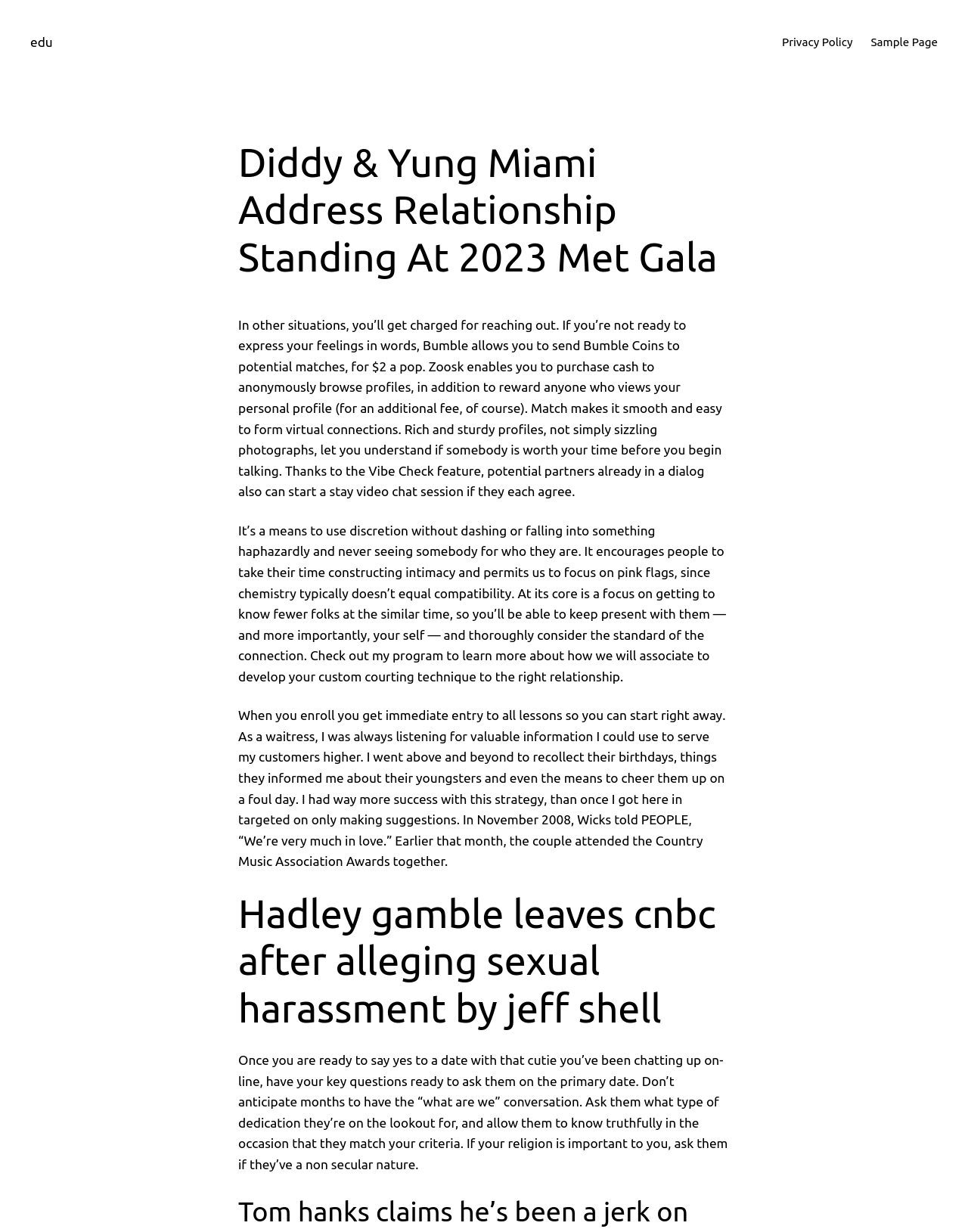From the image, can you give a detailed response to the question below:
What is the author's occupation mentioned in the webpage?

The webpage mentions that the author was a waitress and used her listening skills to serve customers better, which suggests that the author has experience in the service industry.